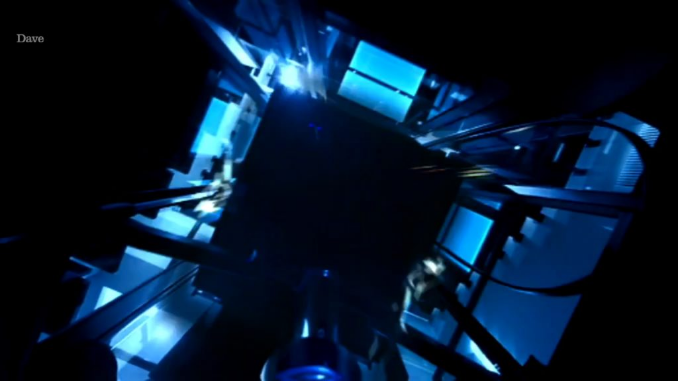What color is the lighting in the elevator shaft? From the image, respond with a single word or brief phrase.

Blue